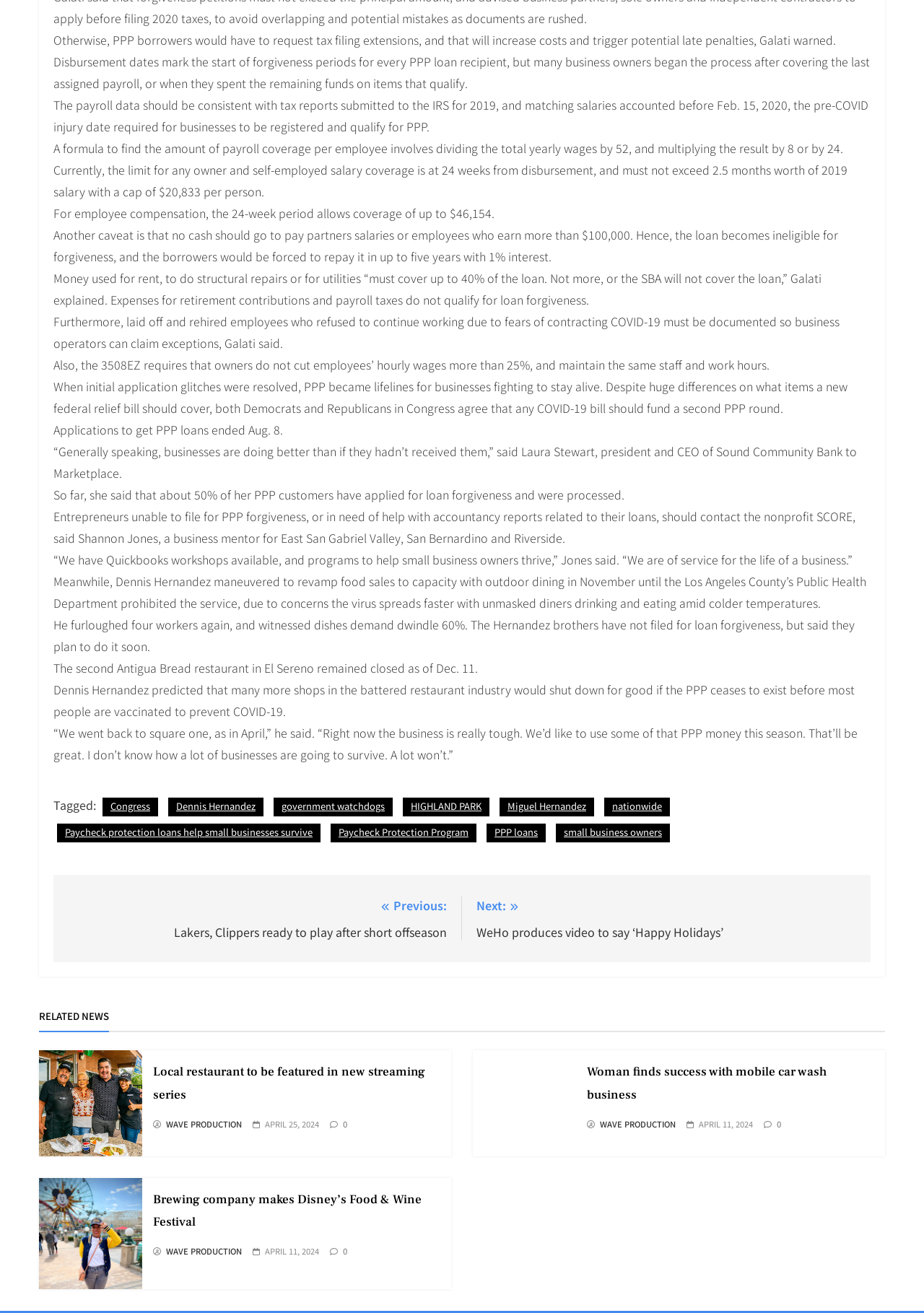Specify the bounding box coordinates of the region I need to click to perform the following instruction: "Click the 'Brewing company makes Disney’s Food & Wine Festival' link". The coordinates must be four float numbers in the range of 0 to 1, i.e., [left, top, right, bottom].

[0.165, 0.908, 0.456, 0.937]